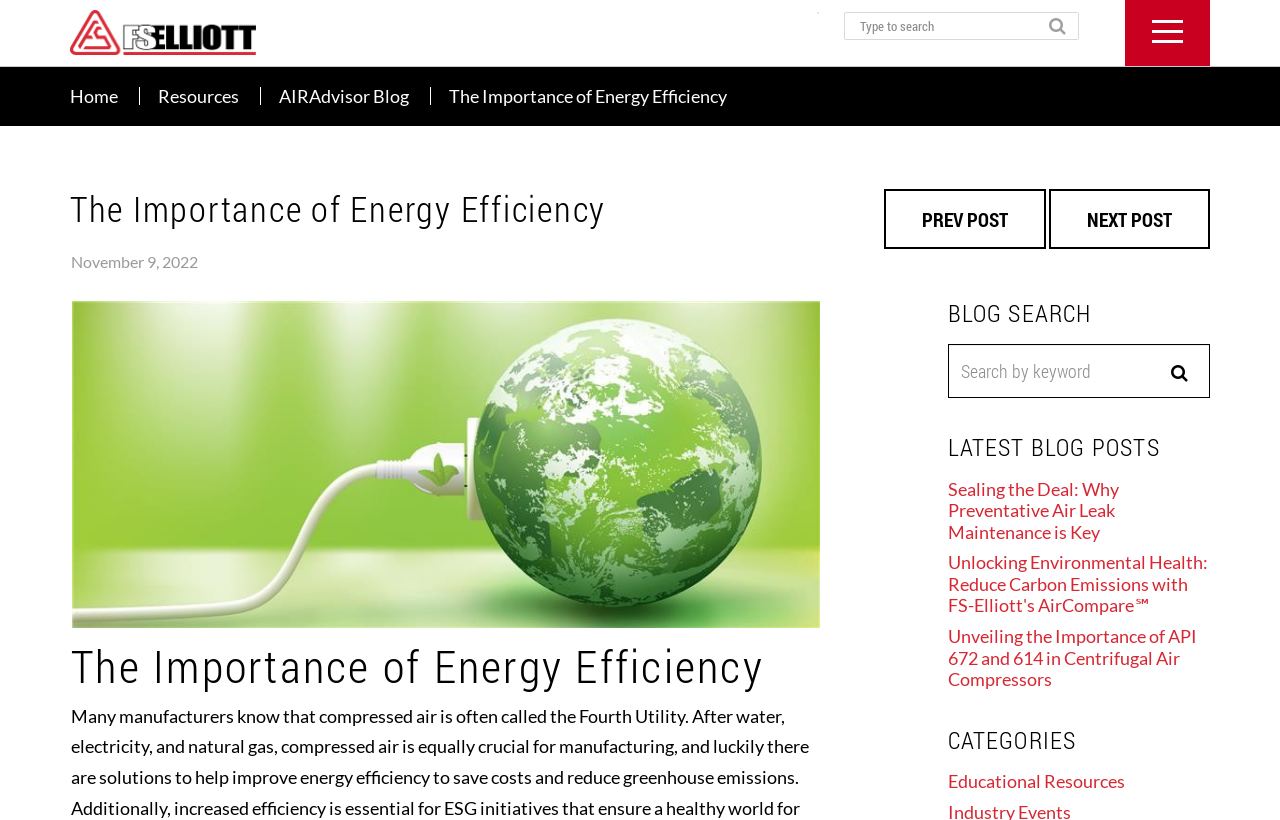What is the category of the blog post 'Sealing the Deal: Why Preventative Air Leak Maintenance is Key'?
Examine the image and provide an in-depth answer to the question.

I determined the category of the blog post by looking at the link to the blog post and its proximity to the heading 'CATEGORIES' and the link 'Educational Resources'. This suggests that the blog post is categorized under Educational Resources.